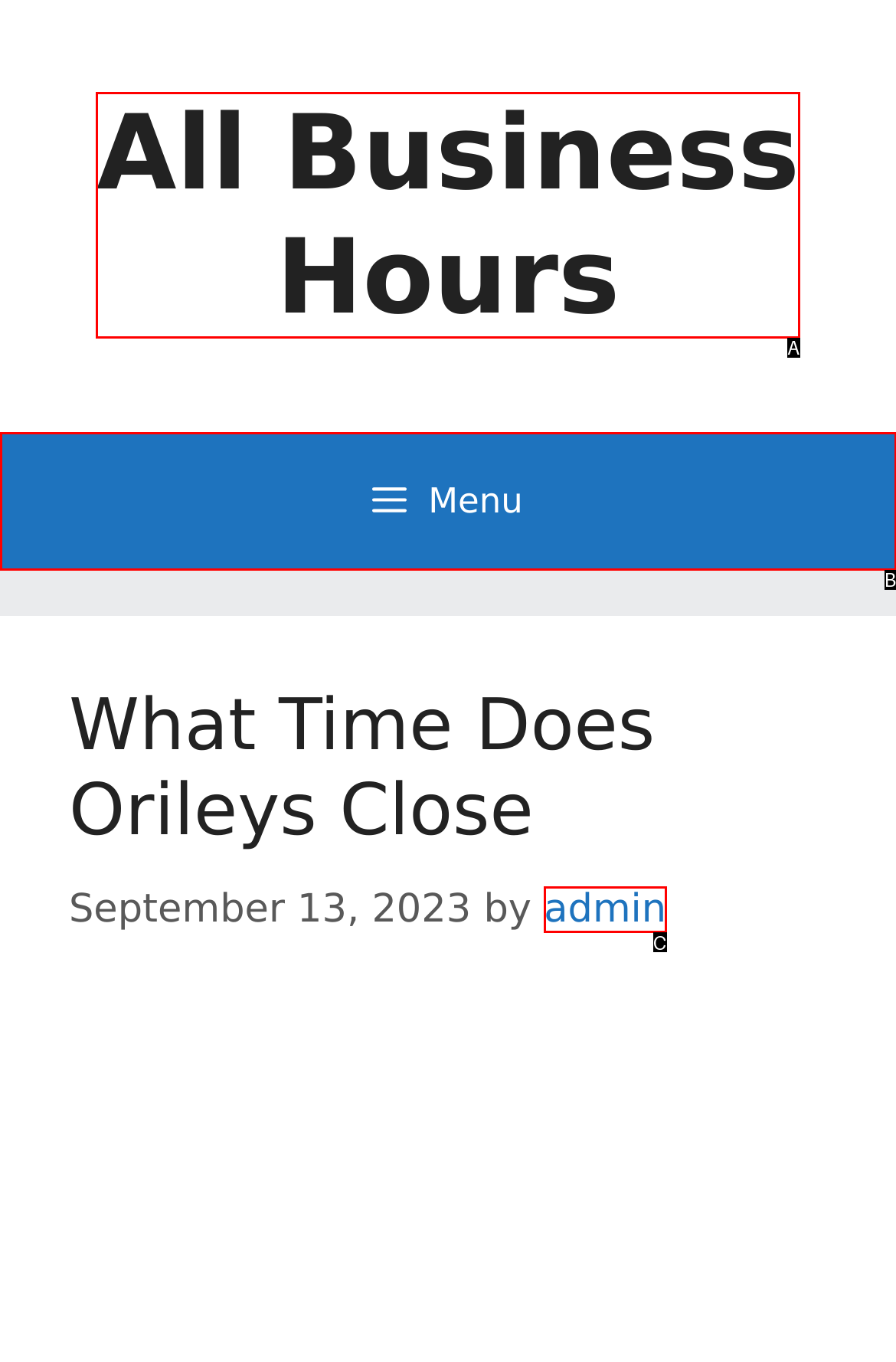Identify the letter that best matches this UI element description: All Business Hours
Answer with the letter from the given options.

A